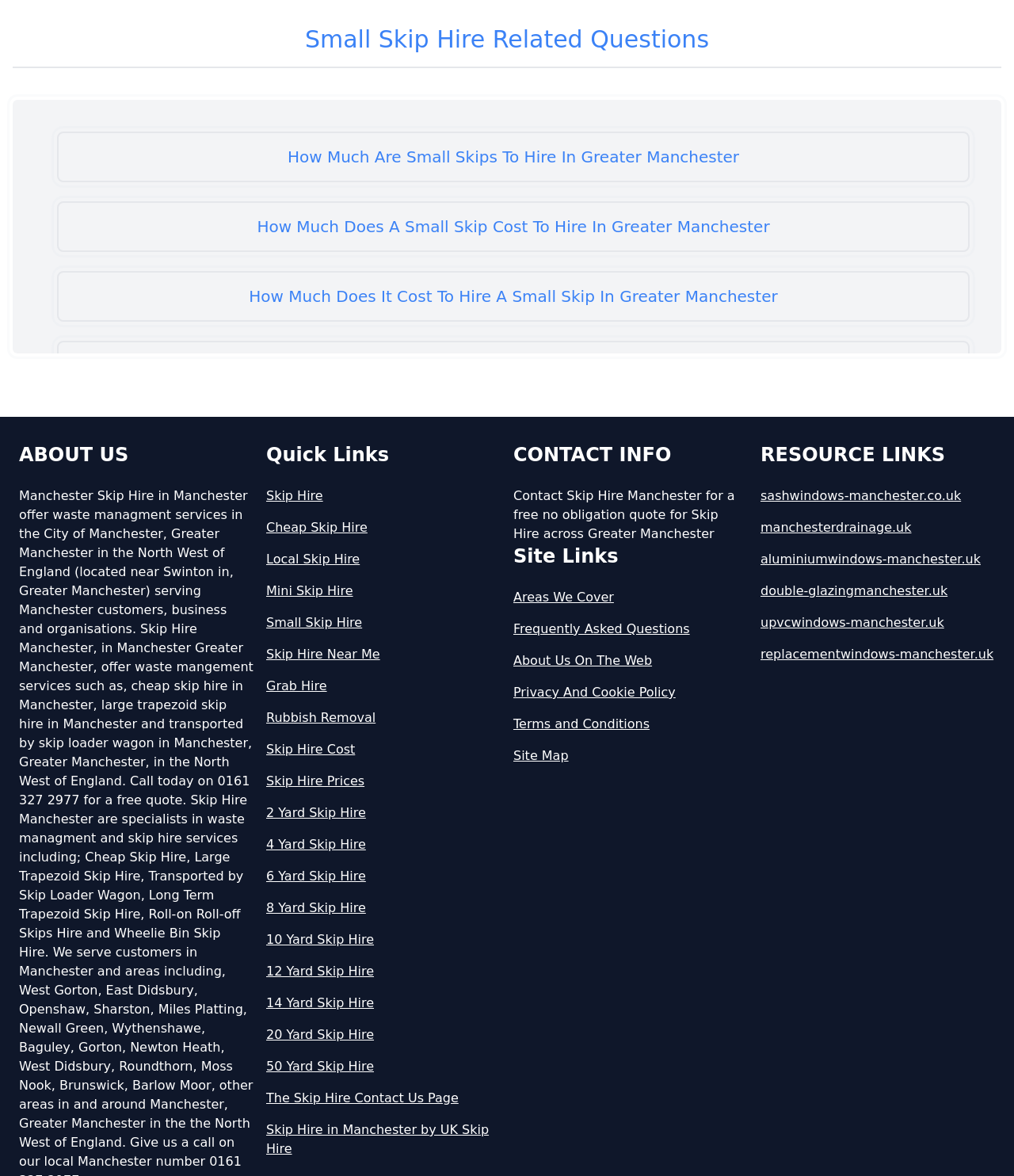Can you pinpoint the bounding box coordinates for the clickable element required for this instruction: "Contact the editor"? The coordinates should be four float numbers between 0 and 1, i.e., [left, top, right, bottom].

None